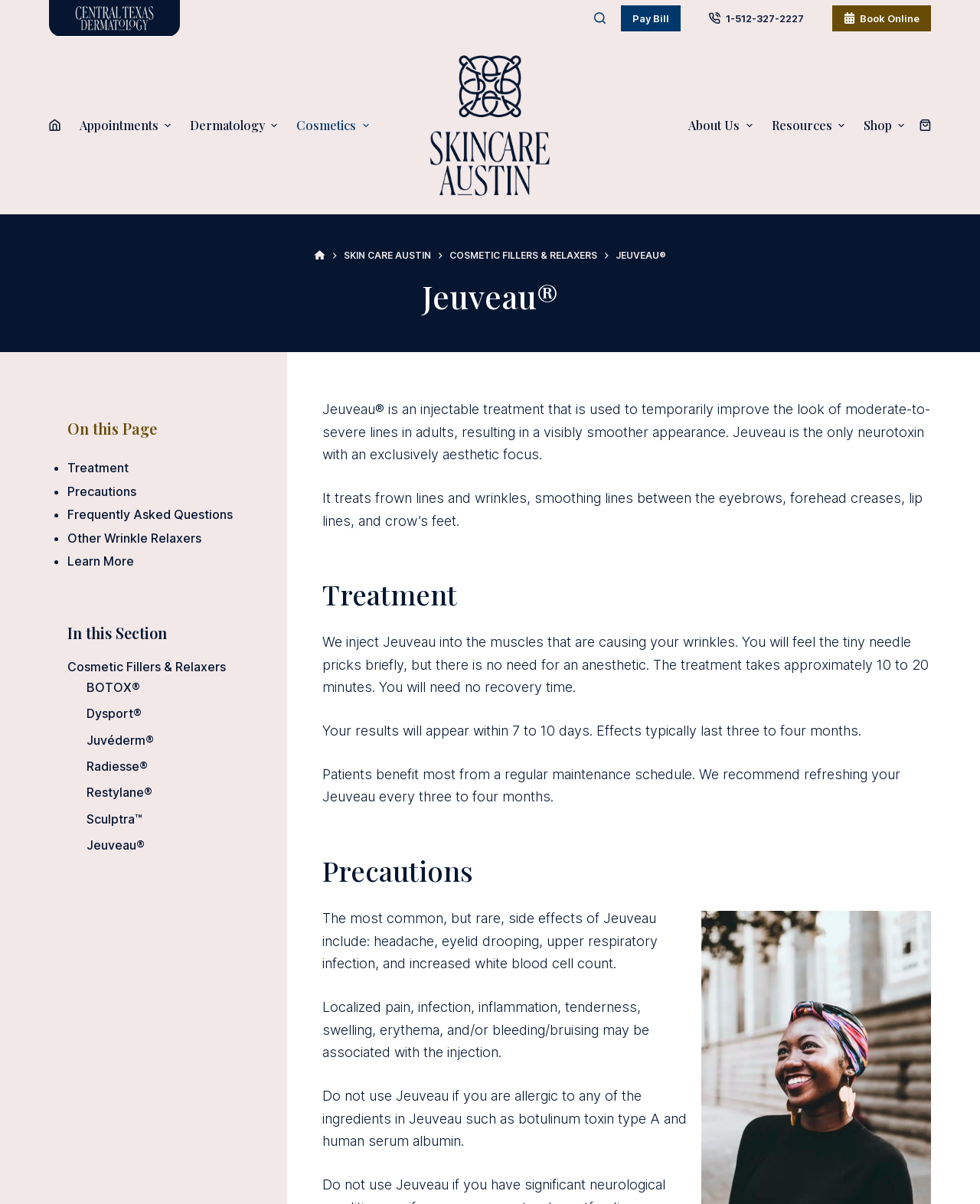Extract the bounding box coordinates of the UI element described by: "Skip to content". The coordinates should include four float numbers ranging from 0 to 1, e.g., [left, top, right, bottom].

[0.0, 0.0, 0.031, 0.013]